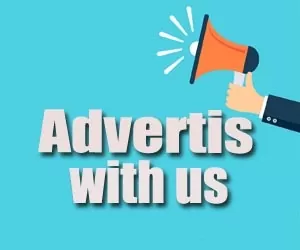Provide a brief response to the question below using a single word or phrase: 
What object is holding the megaphone?

A hand